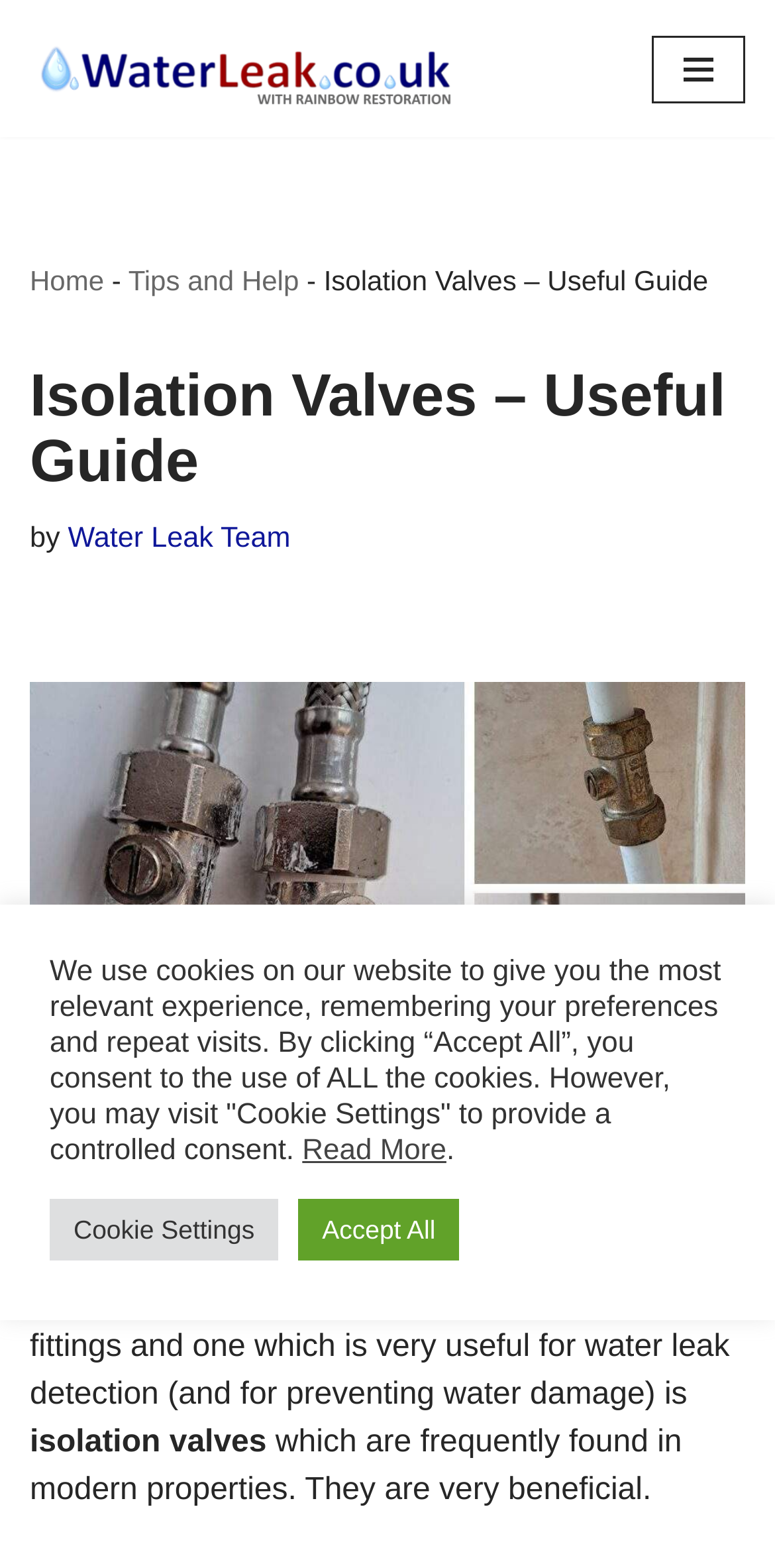What options are available for cookie settings?
Please answer the question with a detailed response using the information from the screenshot.

The webpage provides a cookie consent notice, which offers two options: 'Accept All' or 'Cookie Settings'. This allows users to control their cookie preferences.